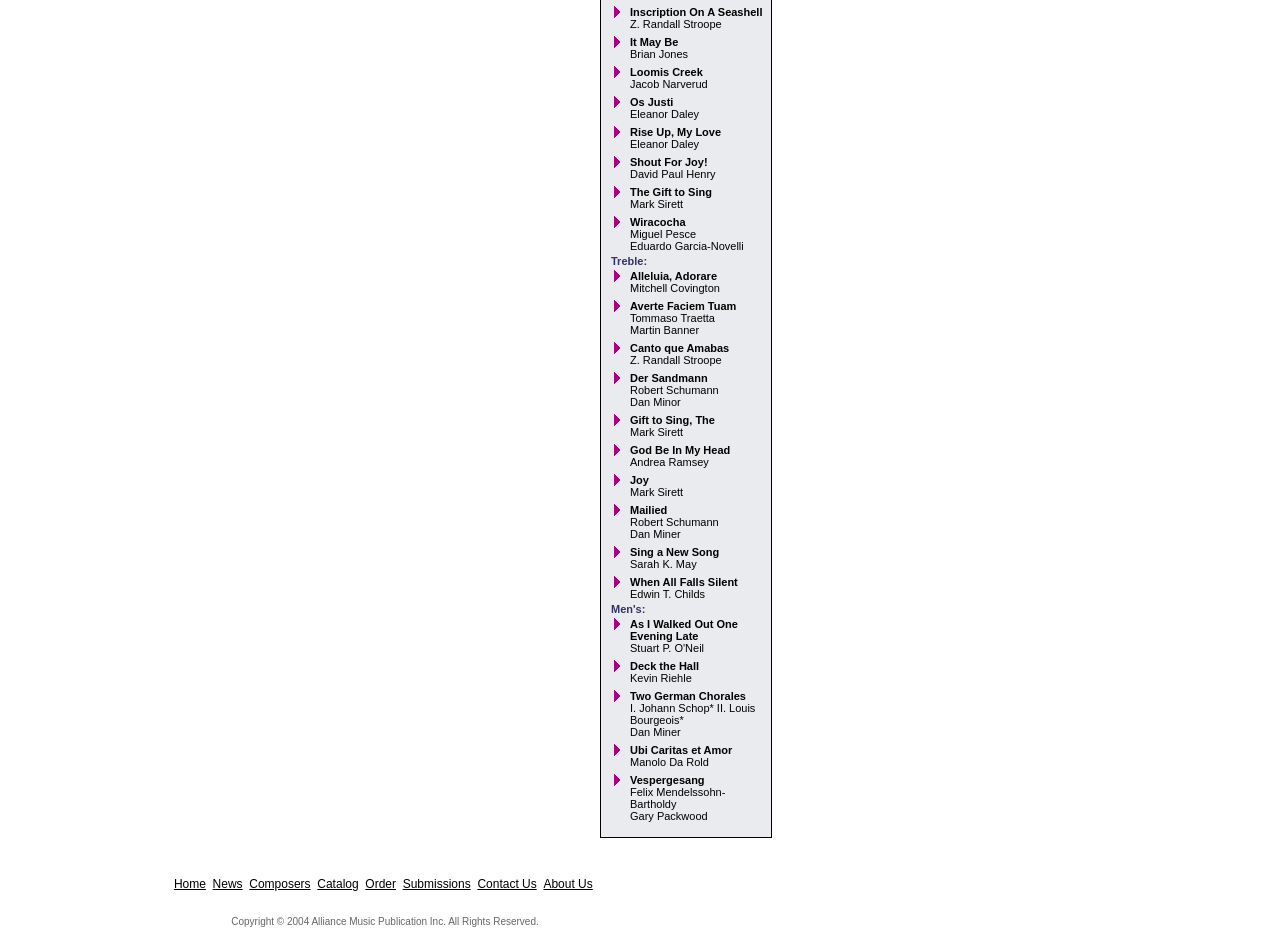Locate the UI element described as follows: "Loomis Creek". Return the bounding box coordinates as four float numbers between 0 and 1 in the order [left, top, right, bottom].

[0.492, 0.07, 0.549, 0.083]